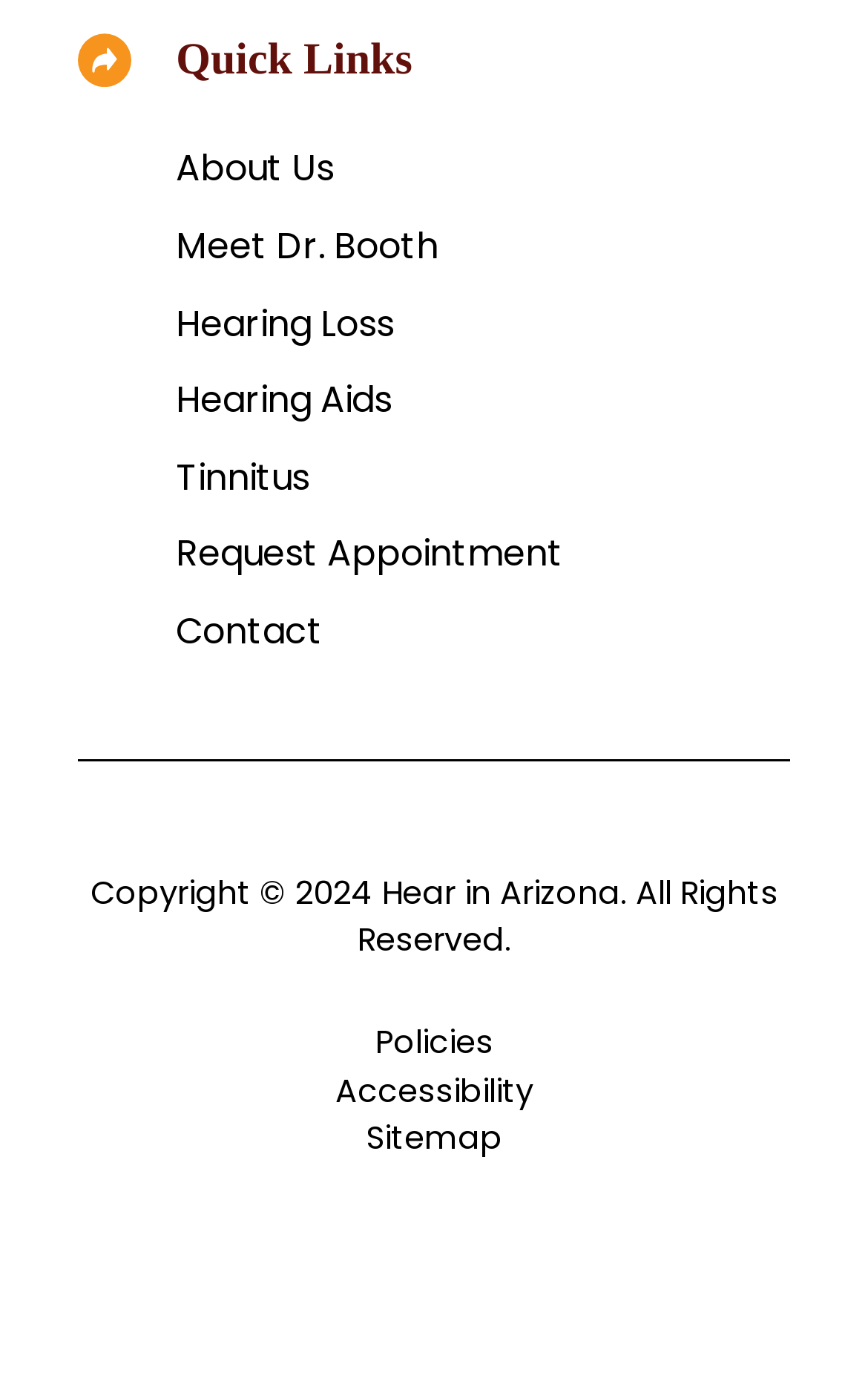Locate the coordinates of the bounding box for the clickable region that fulfills this instruction: "View policies".

[0.432, 0.735, 0.568, 0.767]